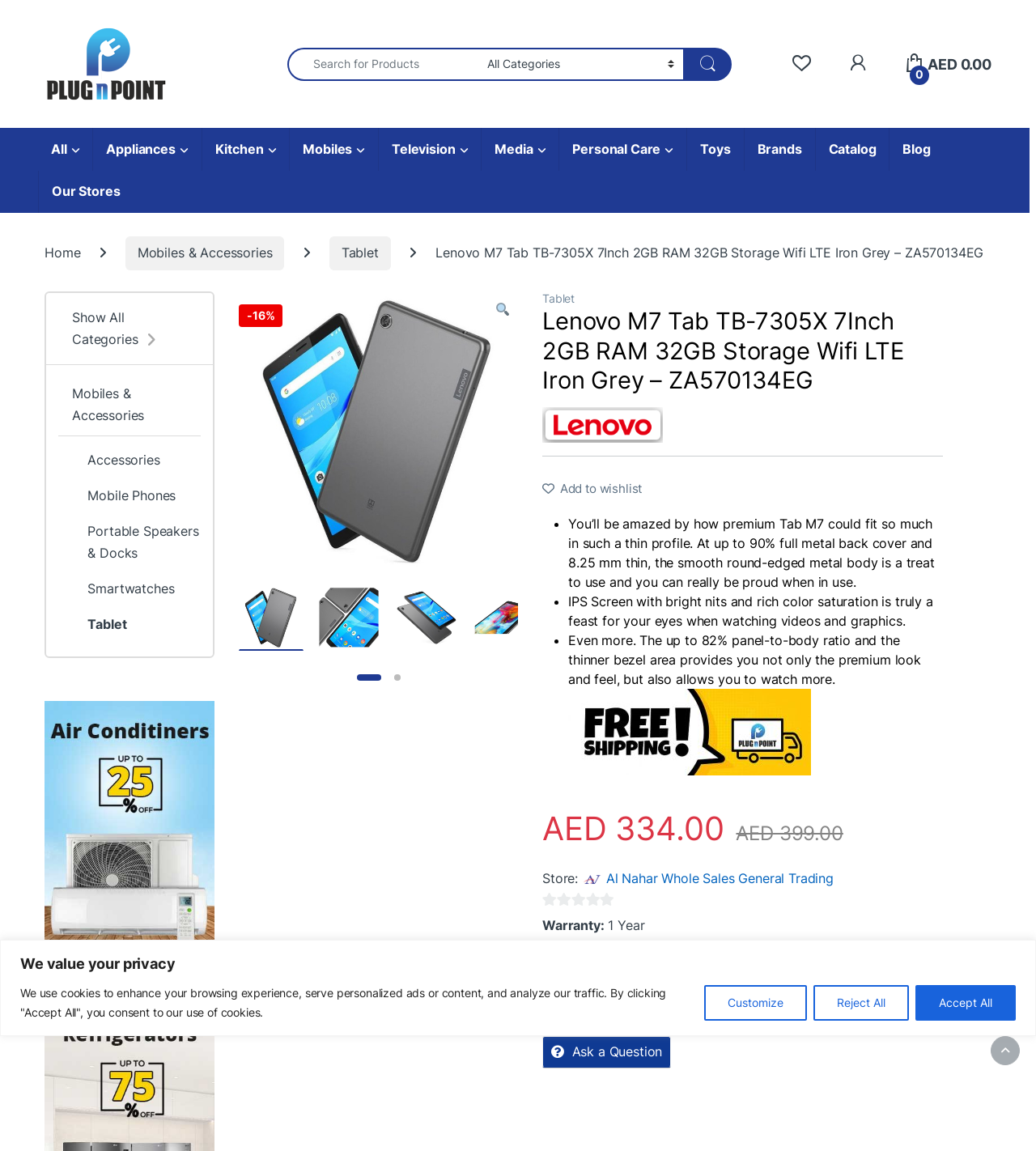What is the brand of the tablet?
Examine the screenshot and reply with a single word or phrase.

Lenovo